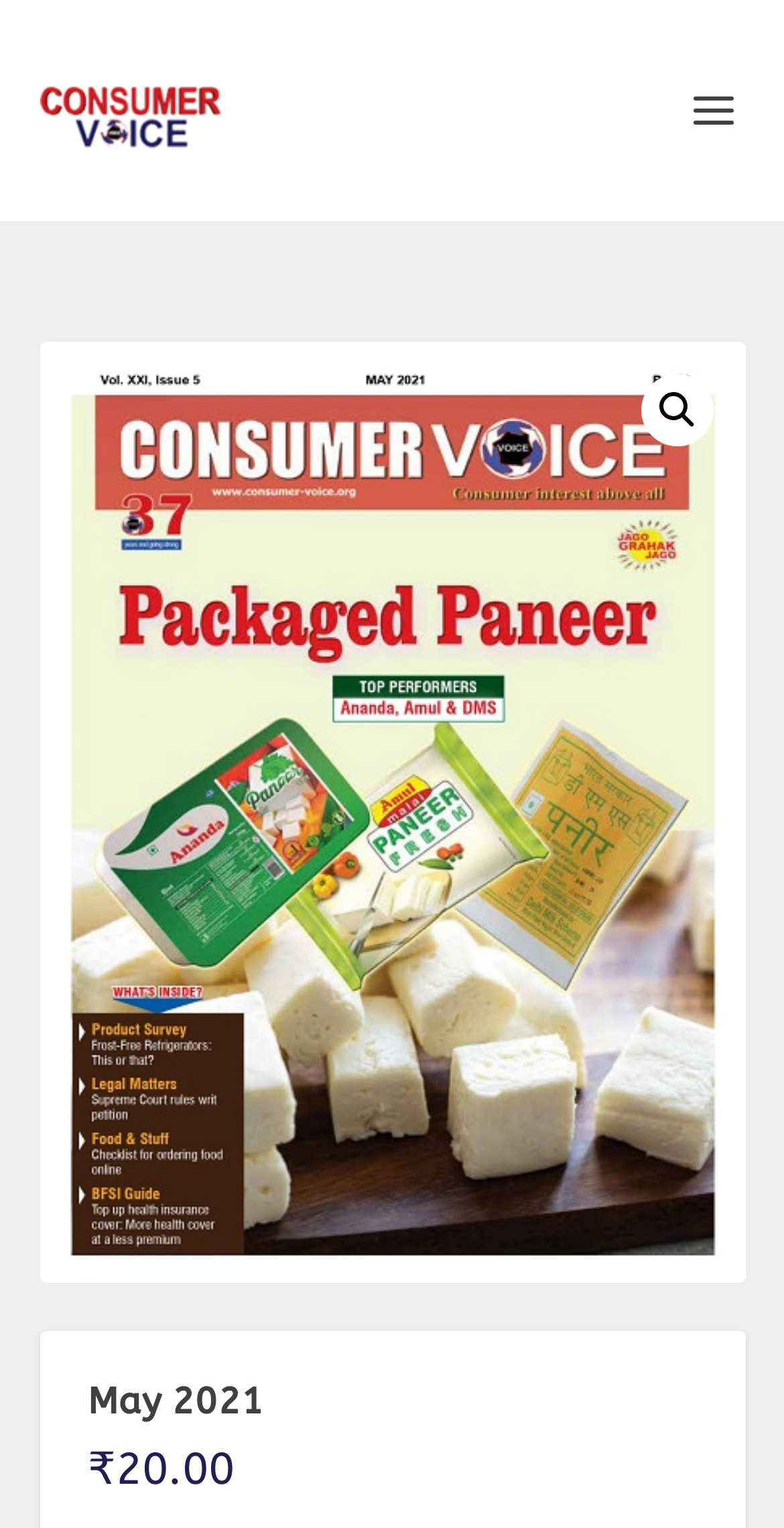Calculate the bounding box coordinates of the UI element given the description: "🔍".

[0.817, 0.245, 0.909, 0.292]